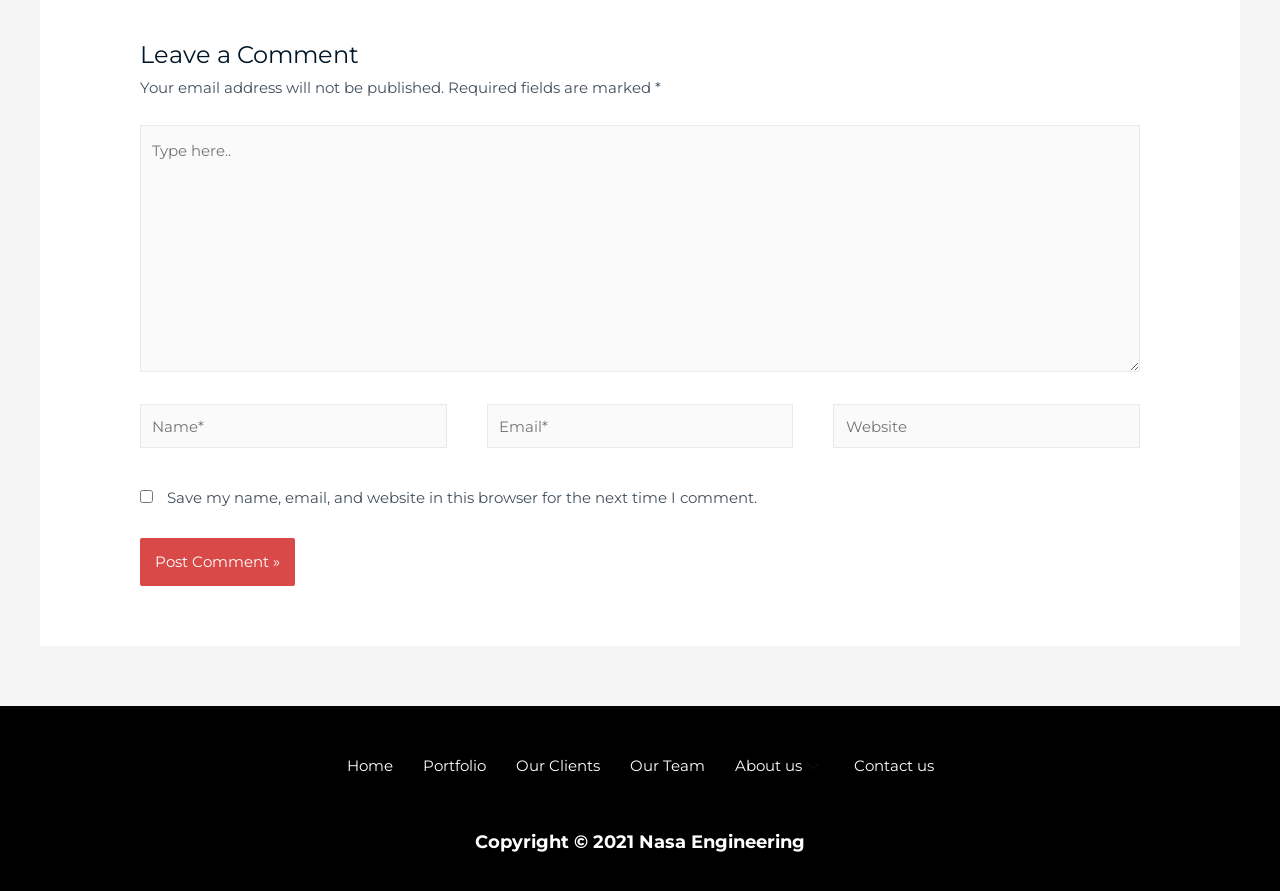For the given element description Our Team, determine the bounding box coordinates of the UI element. The coordinates should follow the format (top-left x, top-left y, bottom-right x, bottom-right y) and be within the range of 0 to 1.

[0.48, 0.815, 0.562, 0.905]